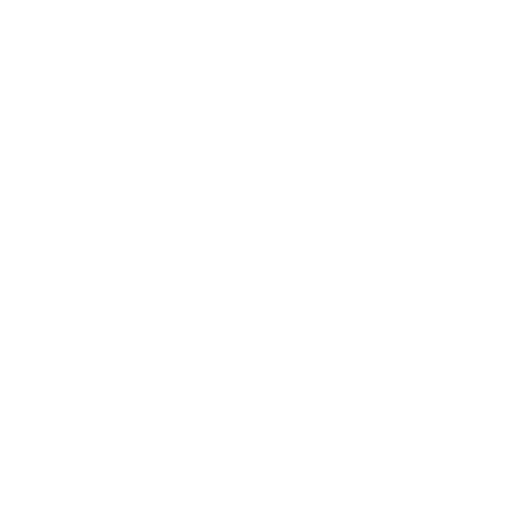What is the origin of the aluminum plate?
Using the image as a reference, answer with just one word or a short phrase.

China